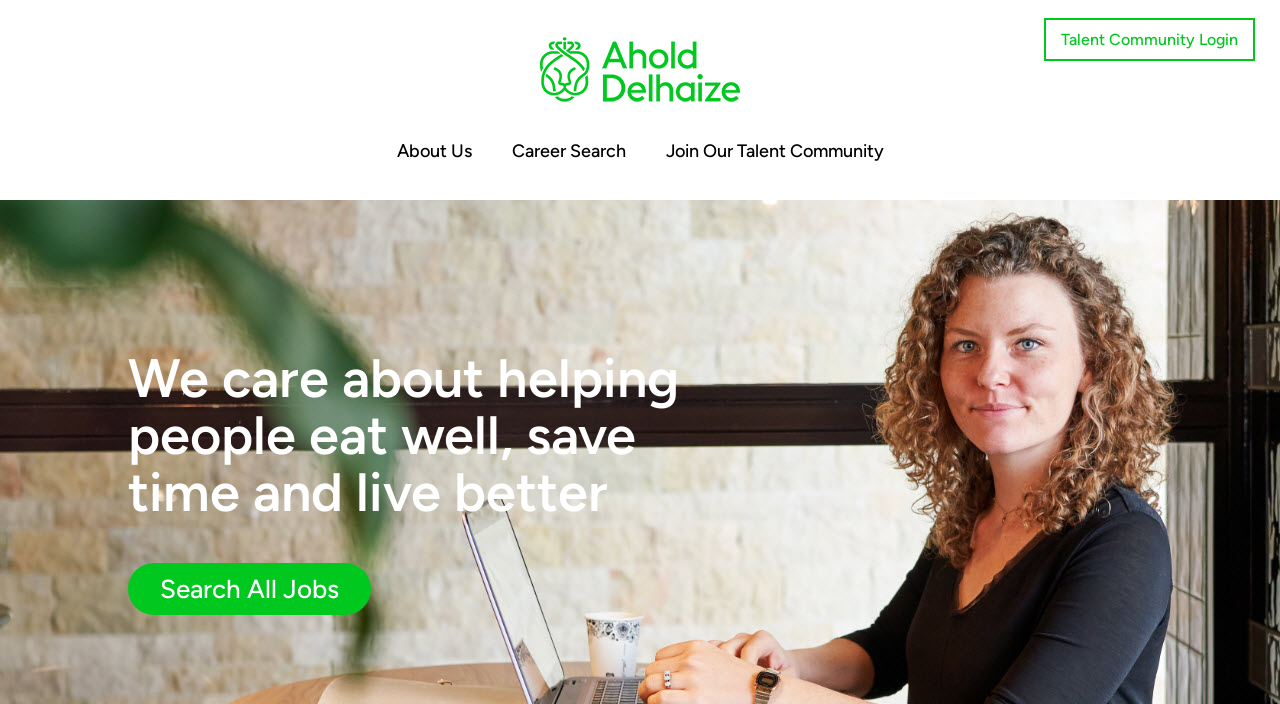For the given element description Career Search, determine the bounding box coordinates of the UI element. The coordinates should follow the format (top-left x, top-left y, bottom-right x, bottom-right y) and be within the range of 0 to 1.

[0.384, 0.192, 0.504, 0.239]